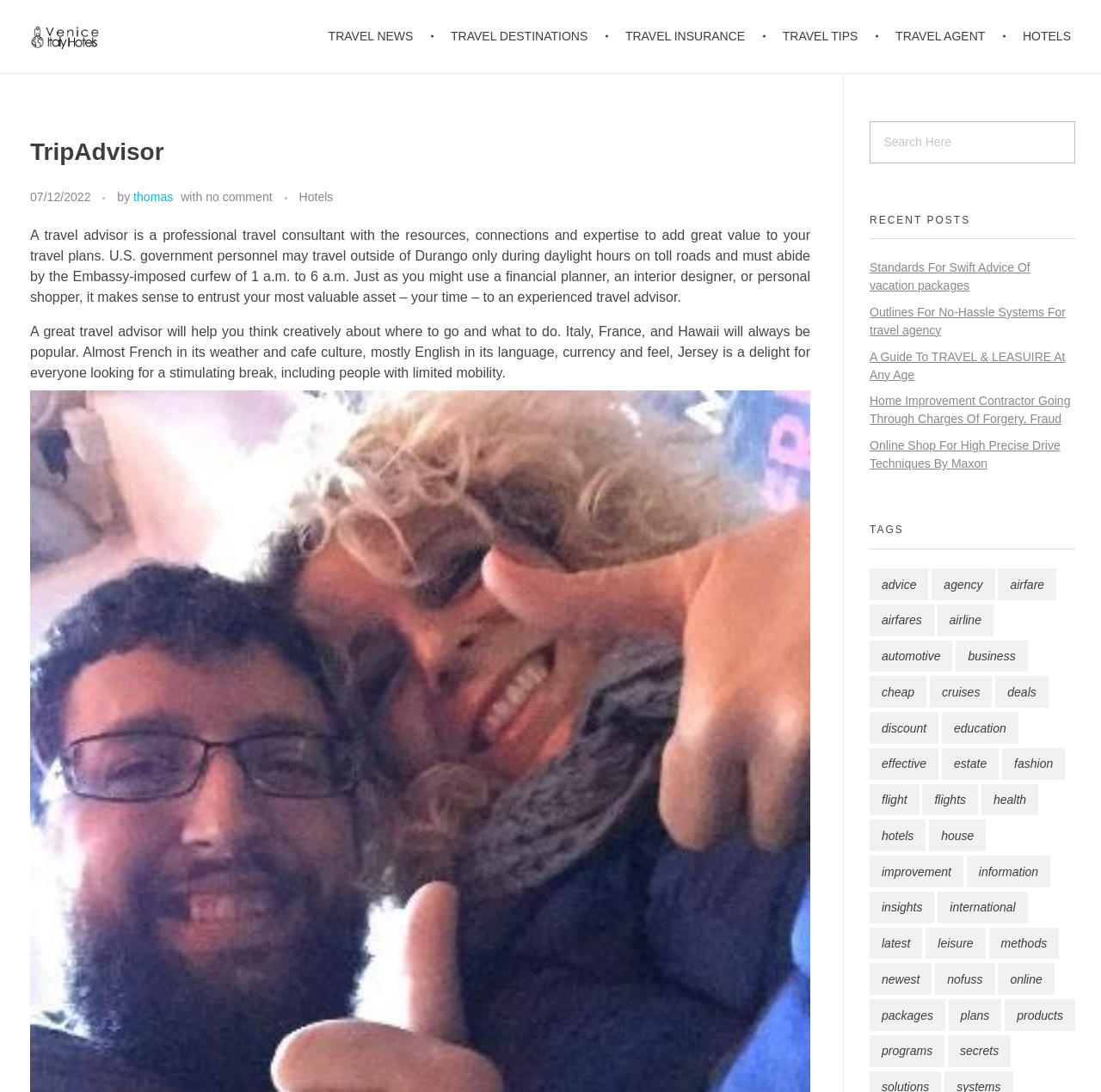Based on the image, provide a detailed response to the question:
How many items are categorized under 'advice'?

The webpage provides a tag cloud section that lists various categories, including 'advice', which has 66 items associated with it.